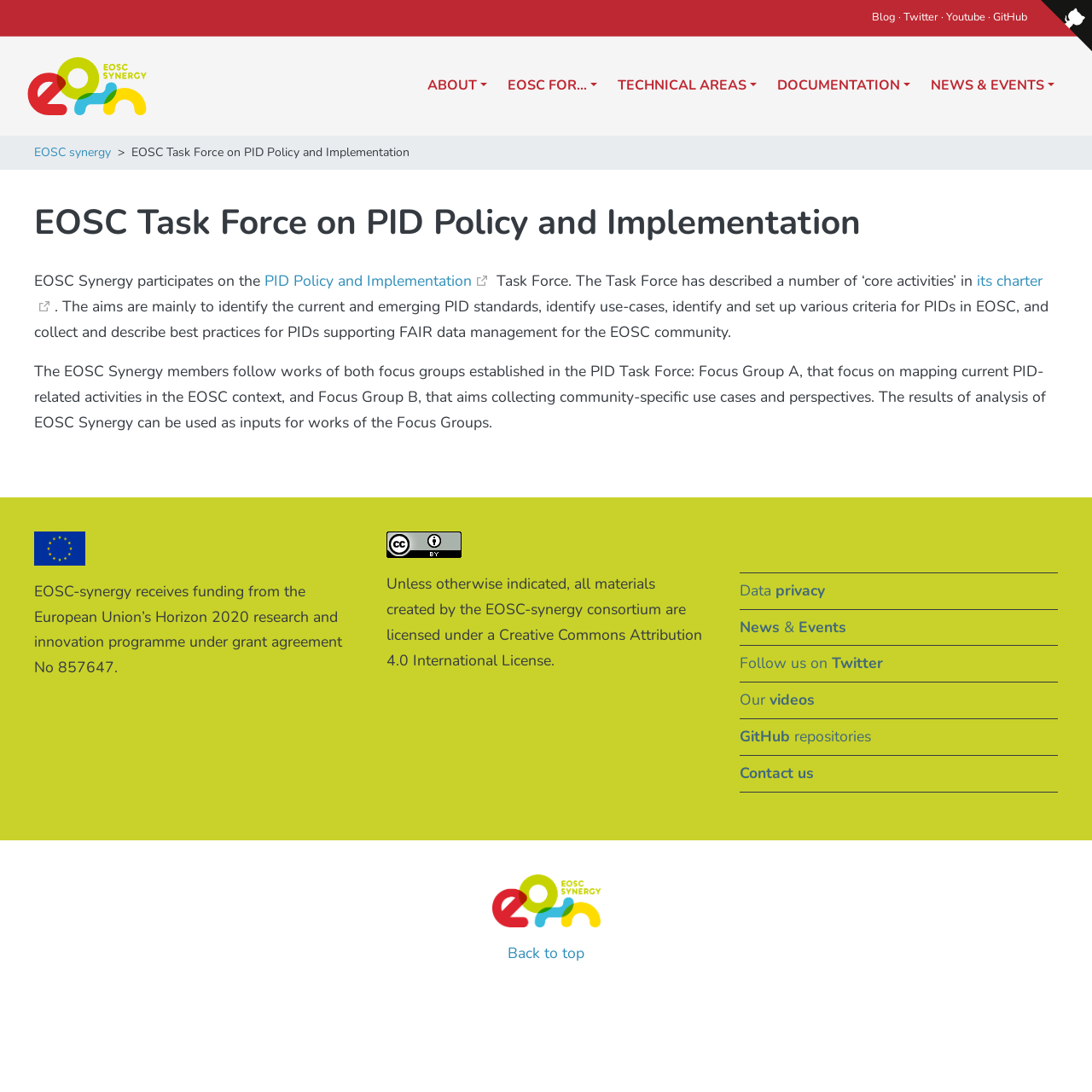Locate and provide the bounding box coordinates for the HTML element that matches this description: "About".

None